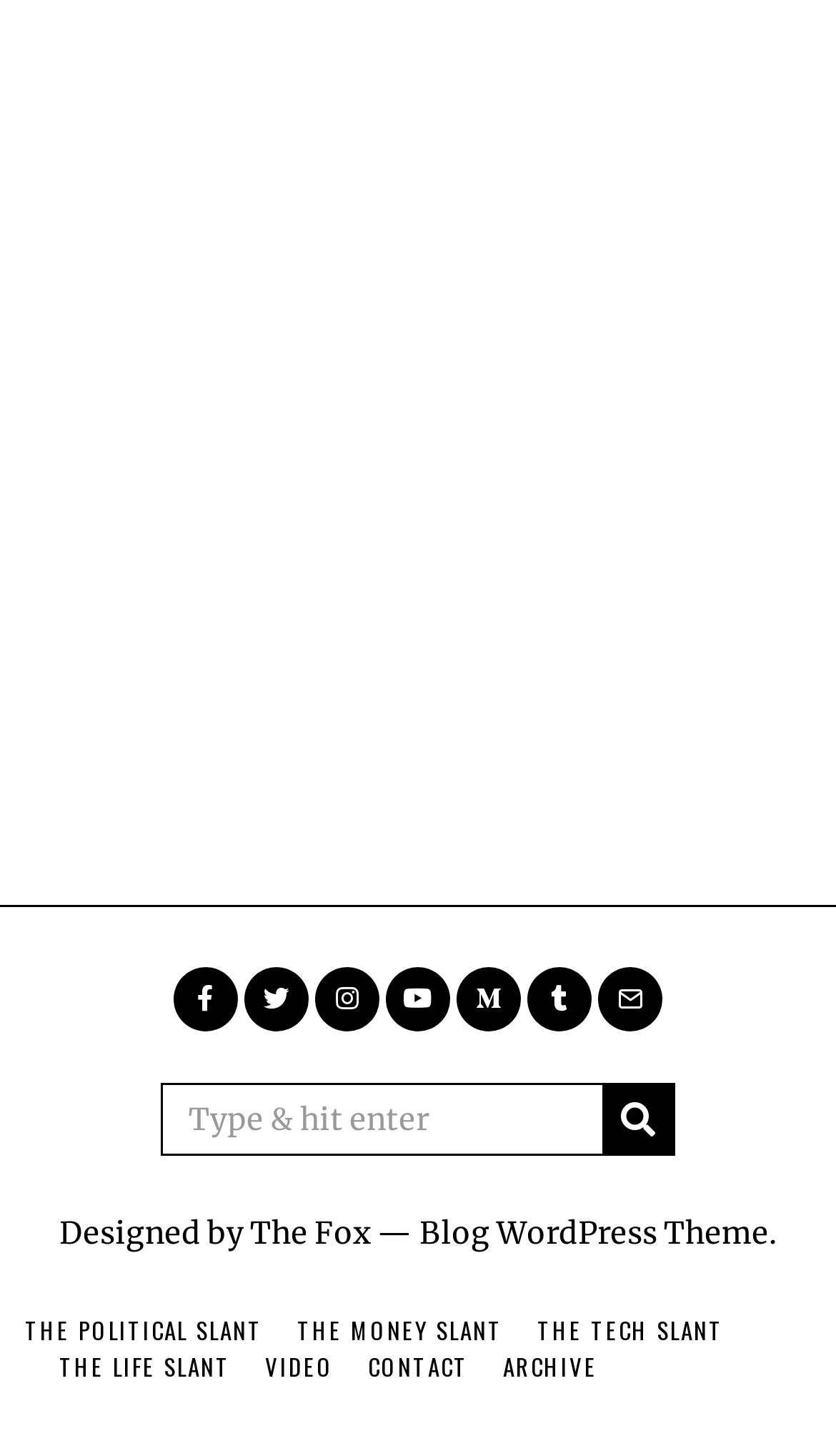What is the text below the social media links?
Please provide a single word or phrase based on the screenshot.

Designed by The Fox —